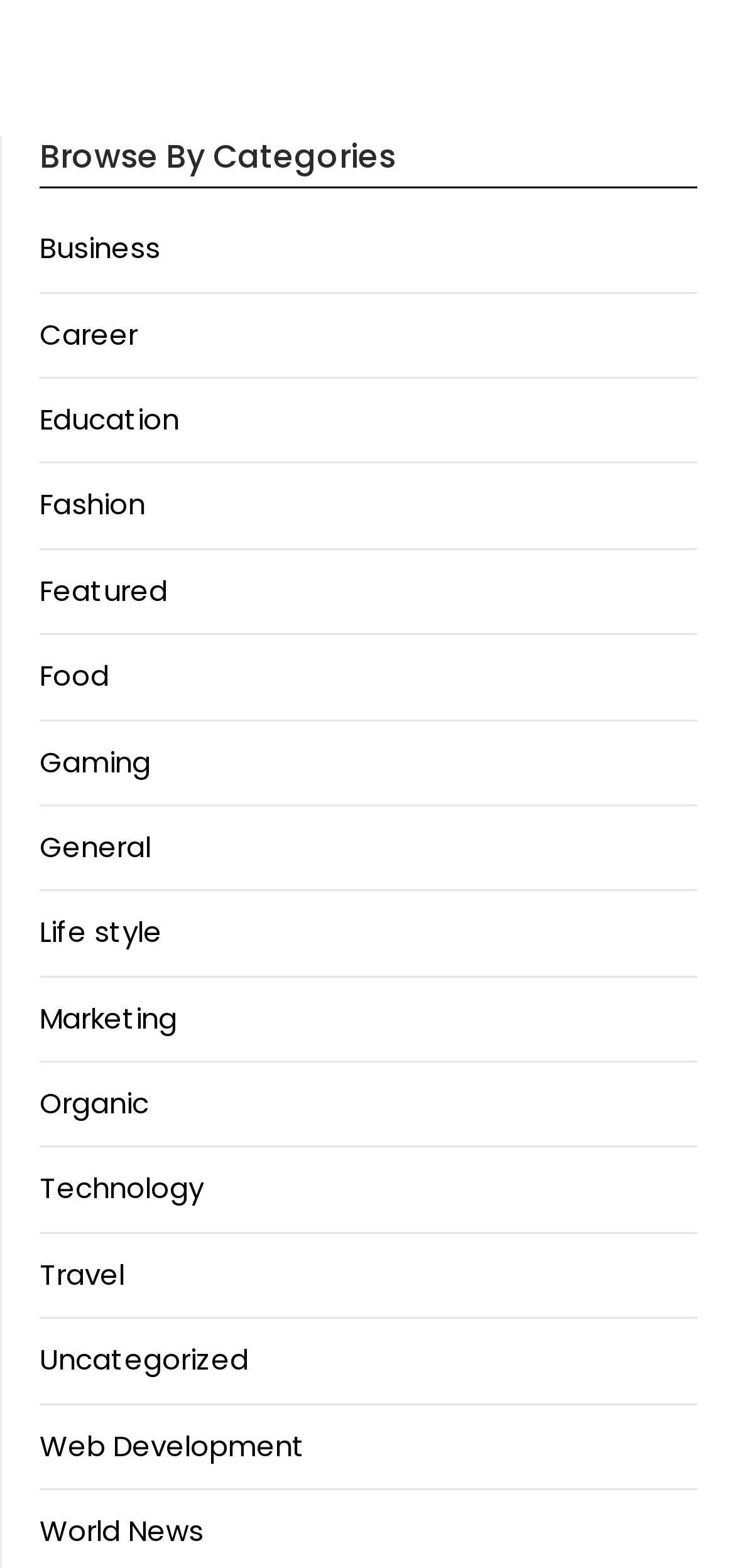Determine the bounding box coordinates of the region I should click to achieve the following instruction: "Check out featured articles". Ensure the bounding box coordinates are four float numbers between 0 and 1, i.e., [left, top, right, bottom].

[0.054, 0.364, 0.228, 0.389]